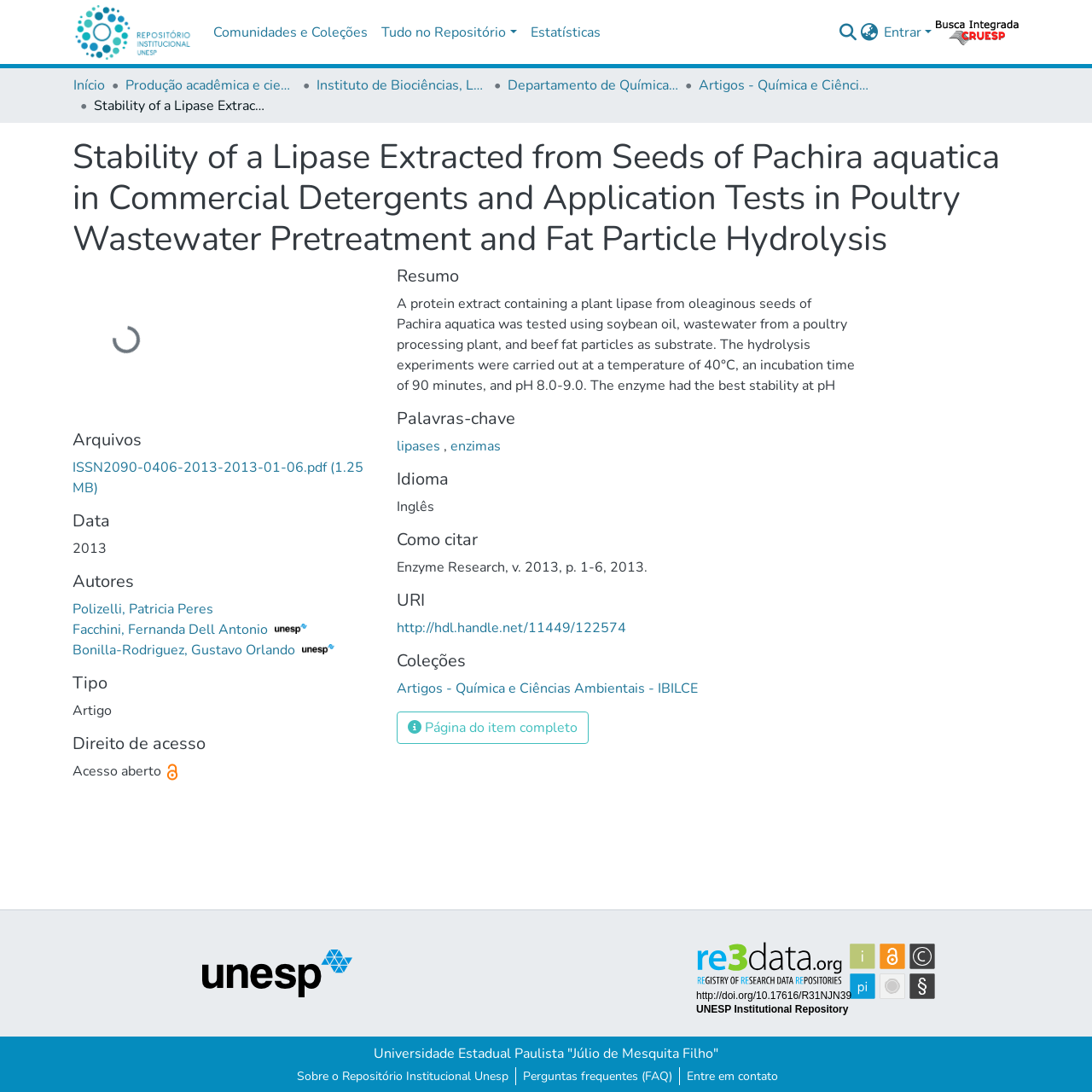Write an extensive caption that covers every aspect of the webpage.

This webpage appears to be a research article page from a university repository. At the top, there is a navigation bar with links to various sections of the repository, including "Comunidades e Coleções", "Tudo no Repositório", and "Estatísticas". Below this, there is a search bar and a button to switch languages.

The main content of the page is divided into several sections. The first section displays the title of the article, "Stability of a Lipase Extracted from Seeds of Pachira aquatica in Commercial Detergents and Application Tests in Poultry Wastewater Pretreatment and Fat Particle Hydrolysis". Below this, there is a breadcrumb navigation showing the article's location within the repository.

The next section displays information about the article, including links to download the article in PDF format, and details about the authors, publication date, and keywords. There are also images of the authors.

Further down, there are sections displaying the article's abstract, which describes the research on a plant lipase and its applications, and a section showing the article's metadata, including the type of article, access rights, and citation information.

At the bottom of the page, there are links to related collections and a button to view the full item page. The page also has a footer section with links to the university's repository, FAQs, and contact information.